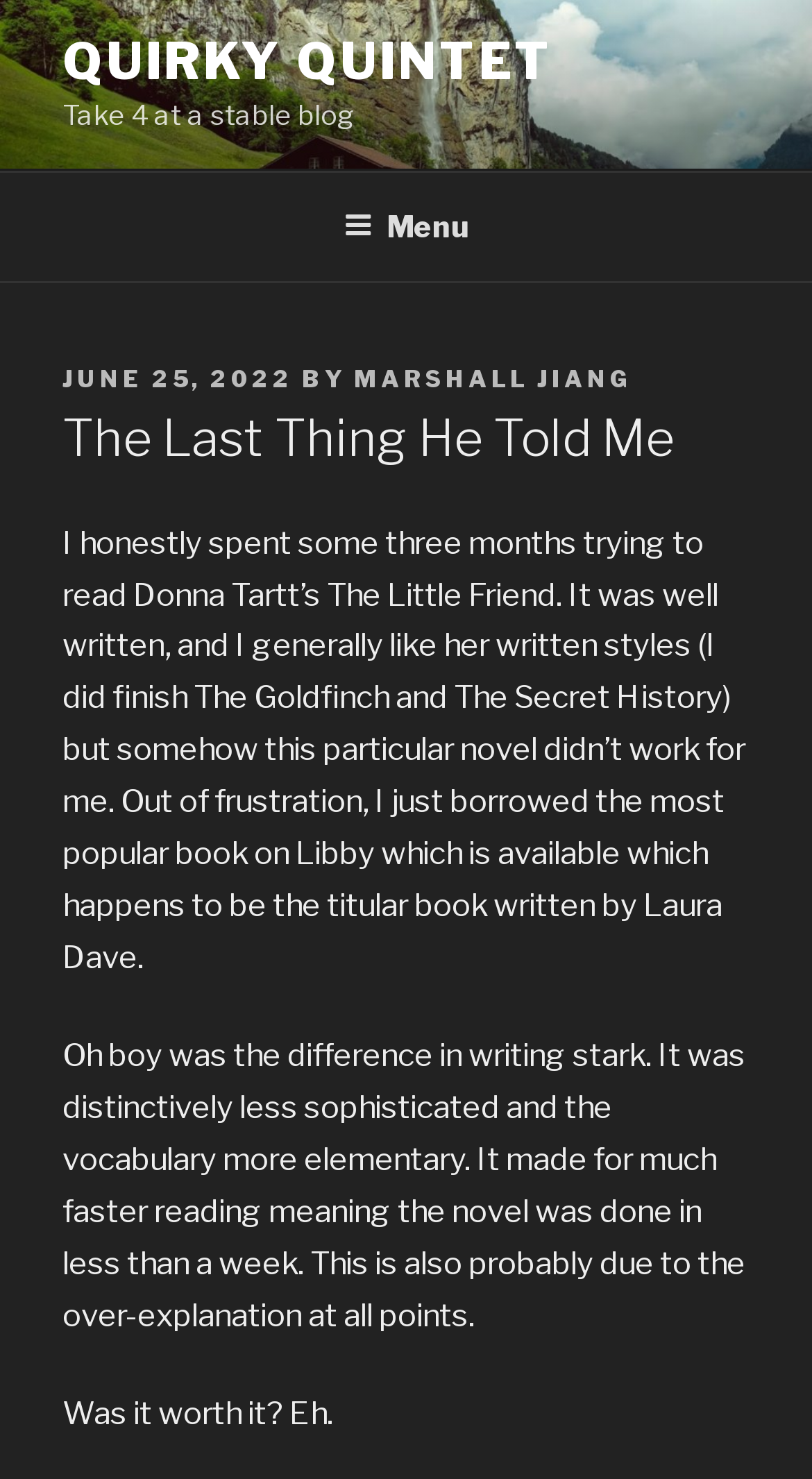Find the bounding box coordinates for the element described here: "Uncategorized".

None